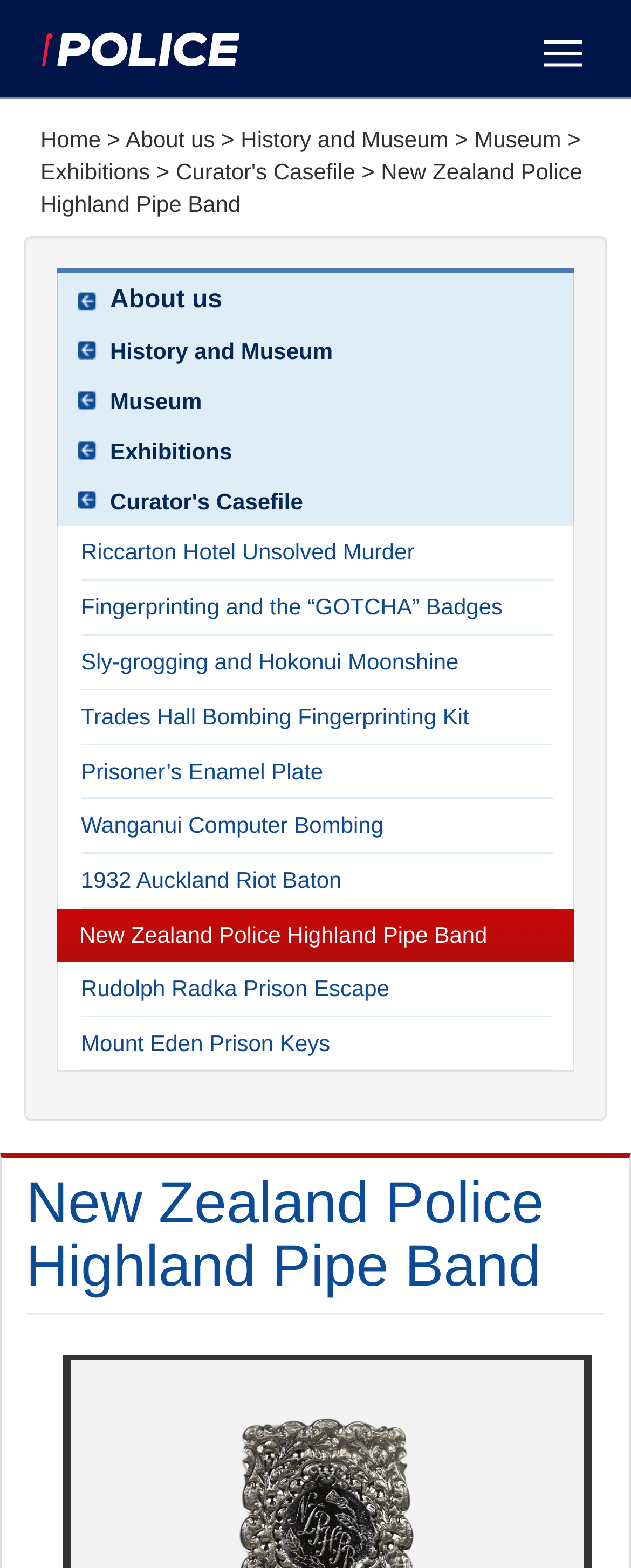Determine the bounding box coordinates of the clickable region to execute the instruction: "Read about the 'New Zealand Police Highland Pipe Band'". The coordinates should be four float numbers between 0 and 1, denoted as [left, top, right, bottom].

[0.064, 0.101, 0.923, 0.138]